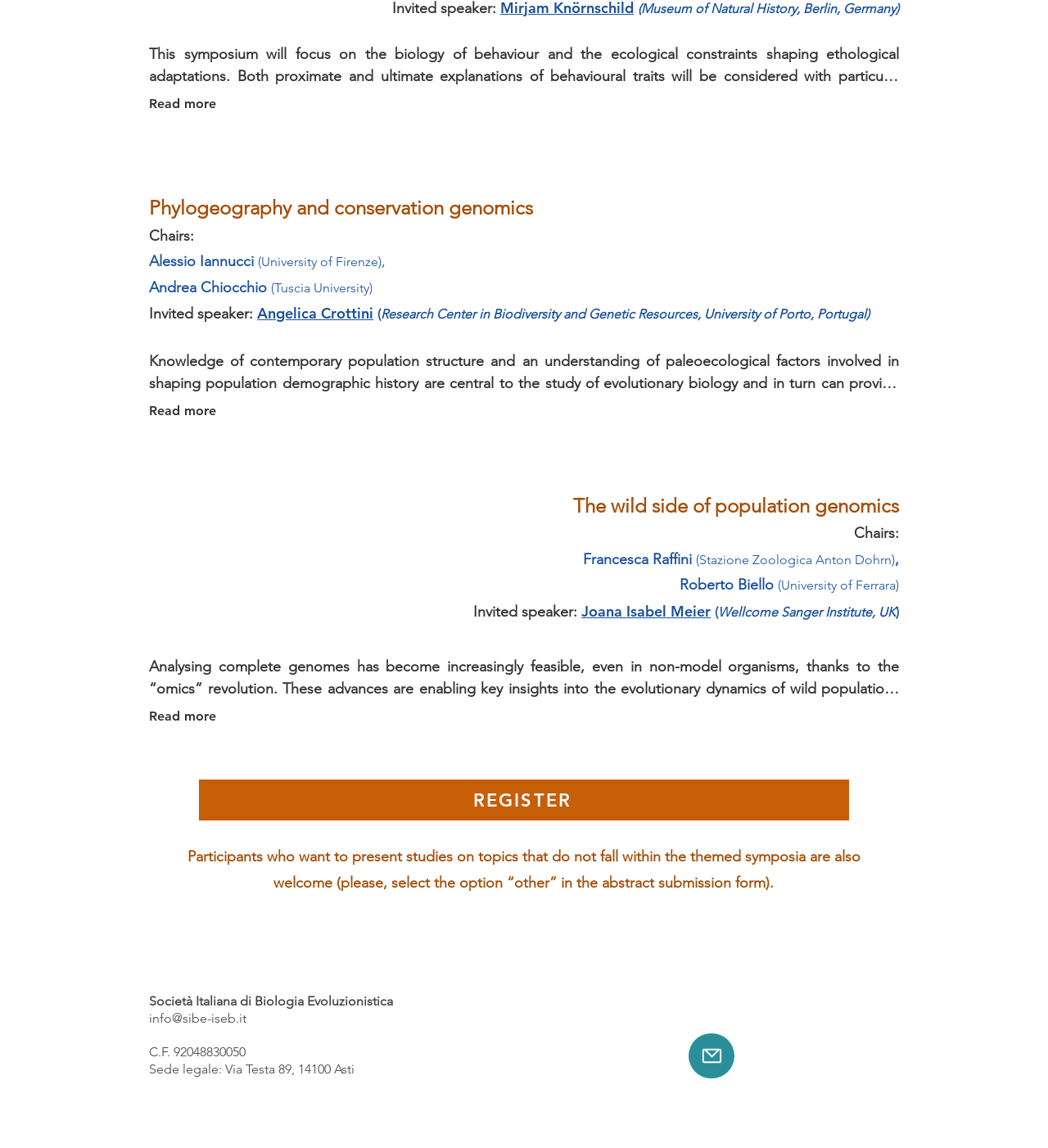Please specify the coordinates of the bounding box for the element that should be clicked to carry out this instruction: "Register for the symposium". The coordinates must be four float numbers between 0 and 1, formatted as [left, top, right, bottom].

[0.19, 0.679, 0.81, 0.715]